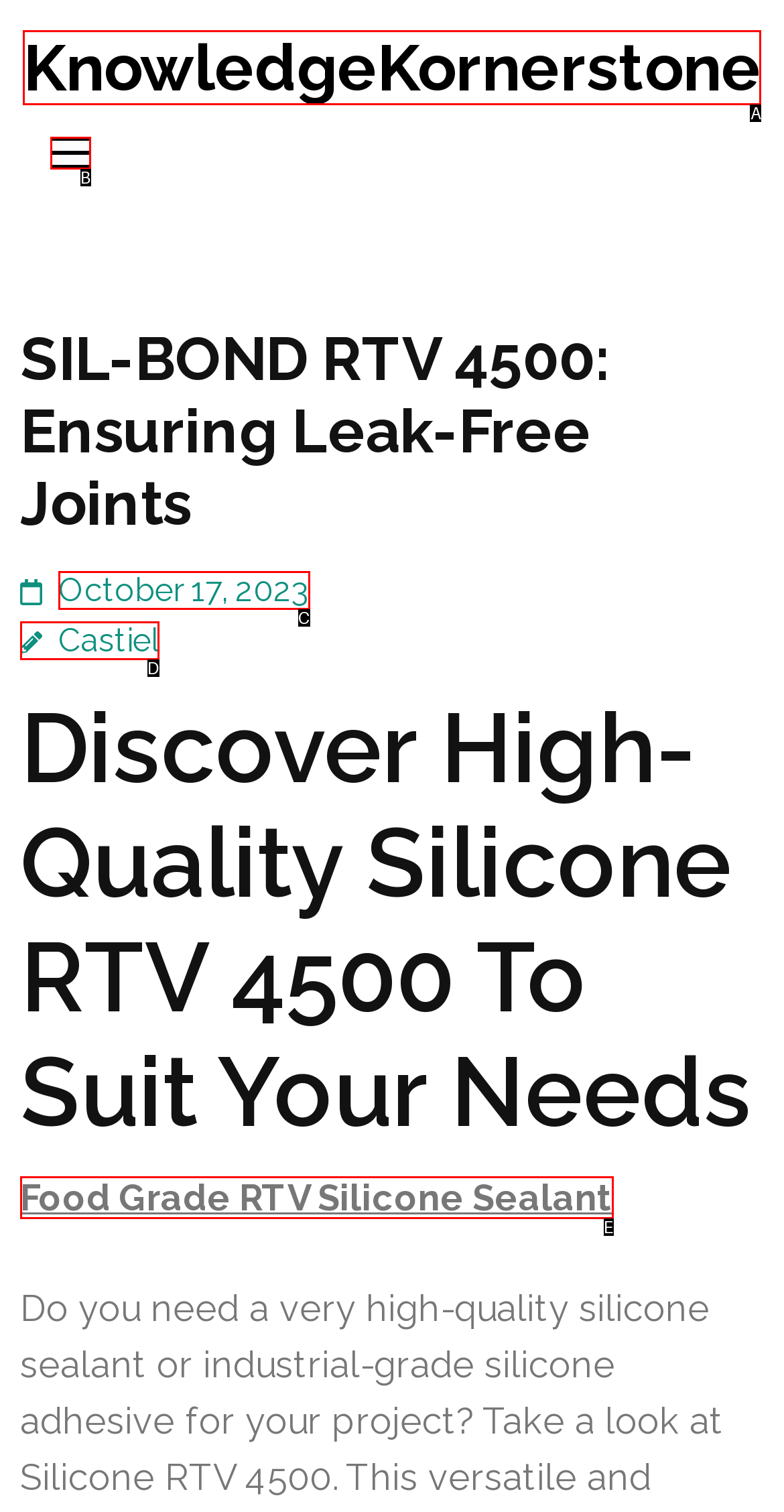From the provided options, which letter corresponds to the element described as: parent_node: KnowledgeKornerstone
Answer with the letter only.

B